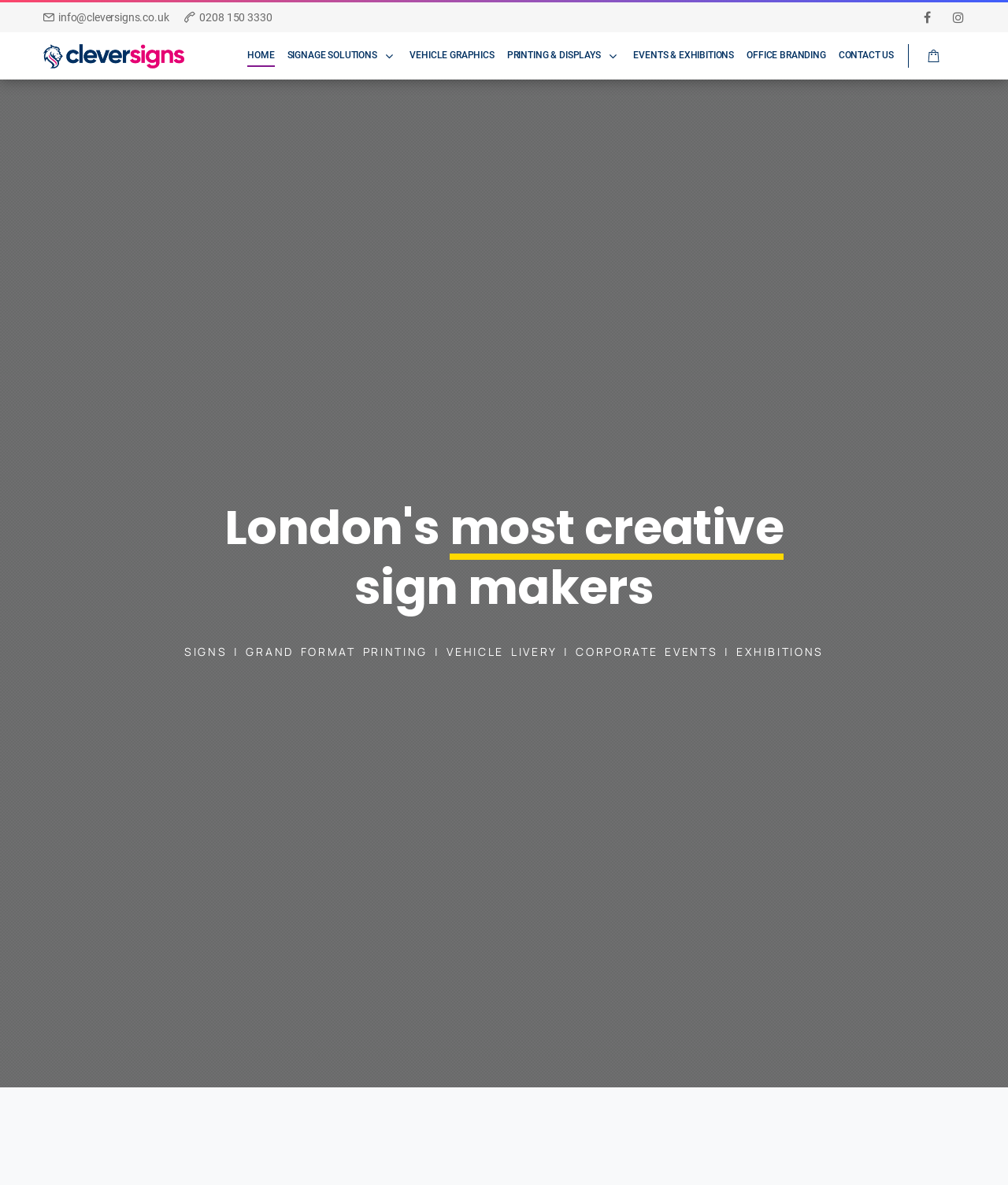Using the information from the screenshot, answer the following question thoroughly:
How many main navigation menu items are available on the webpage?

I counted the main navigation menu items by looking at the top section of the webpage, where the menu items are typically displayed. I found seven menu items, including 'HOME', 'SIGNAGE SOLUTIONS', 'VEHICLE GRAPHICS', 'PRINTING & DISPLAYS', 'EVENTS & EXHIBITIONS', 'OFFICE BRANDING', and 'CONTACT US'.